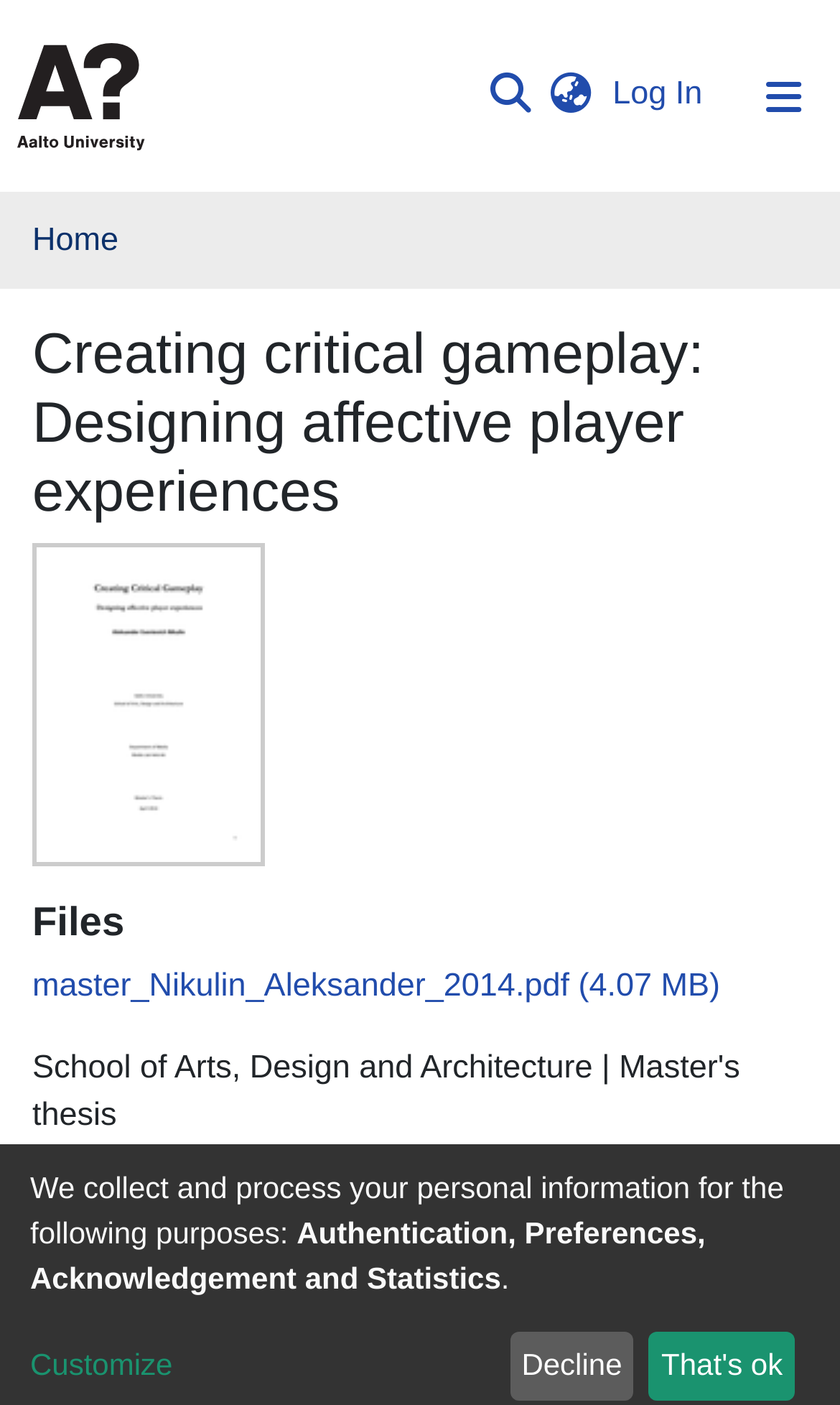Determine the bounding box coordinates of the element that should be clicked to execute the following command: "Download the master thesis".

[0.038, 0.689, 0.857, 0.715]